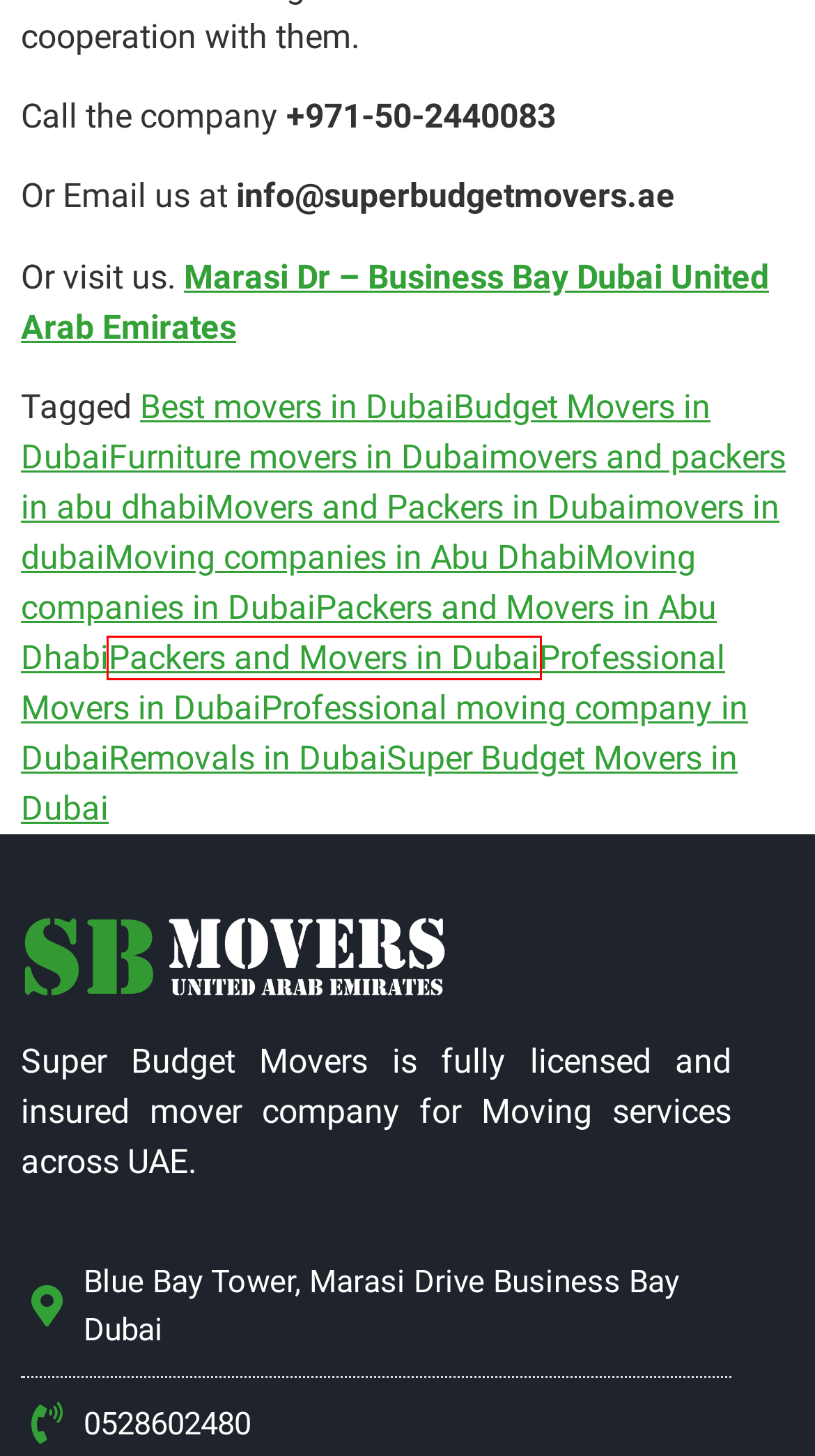A screenshot of a webpage is given with a red bounding box around a UI element. Choose the description that best matches the new webpage shown after clicking the element within the red bounding box. Here are the candidates:
A. Movers and Packers in Dubai Archives - Super Budget Movers
B. Furniture movers in Dubai Archives - Super Budget Movers
C. Packers and Movers in Dubai Archives - Super Budget Movers
D. Budget Movers in Dubai Archives - Super Budget Movers
E. Professional Movers in Dubai Archives - Super Budget Movers
F. Best movers in Dubai Archives - Super Budget Movers
G. movers and packers in abu dhabi Archives - Super Budget Movers
H. Packers and Movers in Abu Dhabi Archives - Super Budget Movers

C